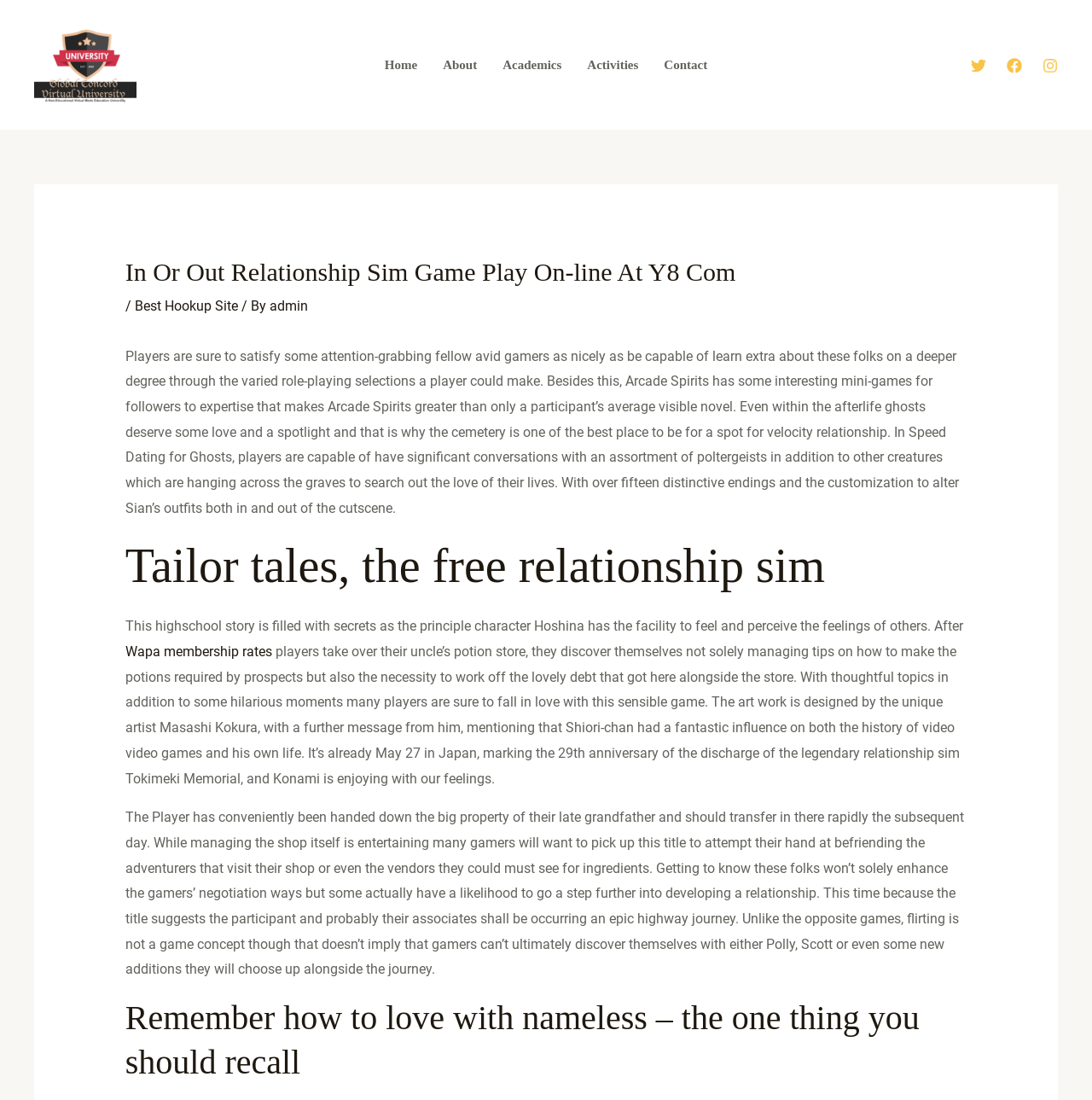Specify the bounding box coordinates of the area to click in order to follow the given instruction: "Visit the 'About' page."

[0.394, 0.022, 0.449, 0.096]